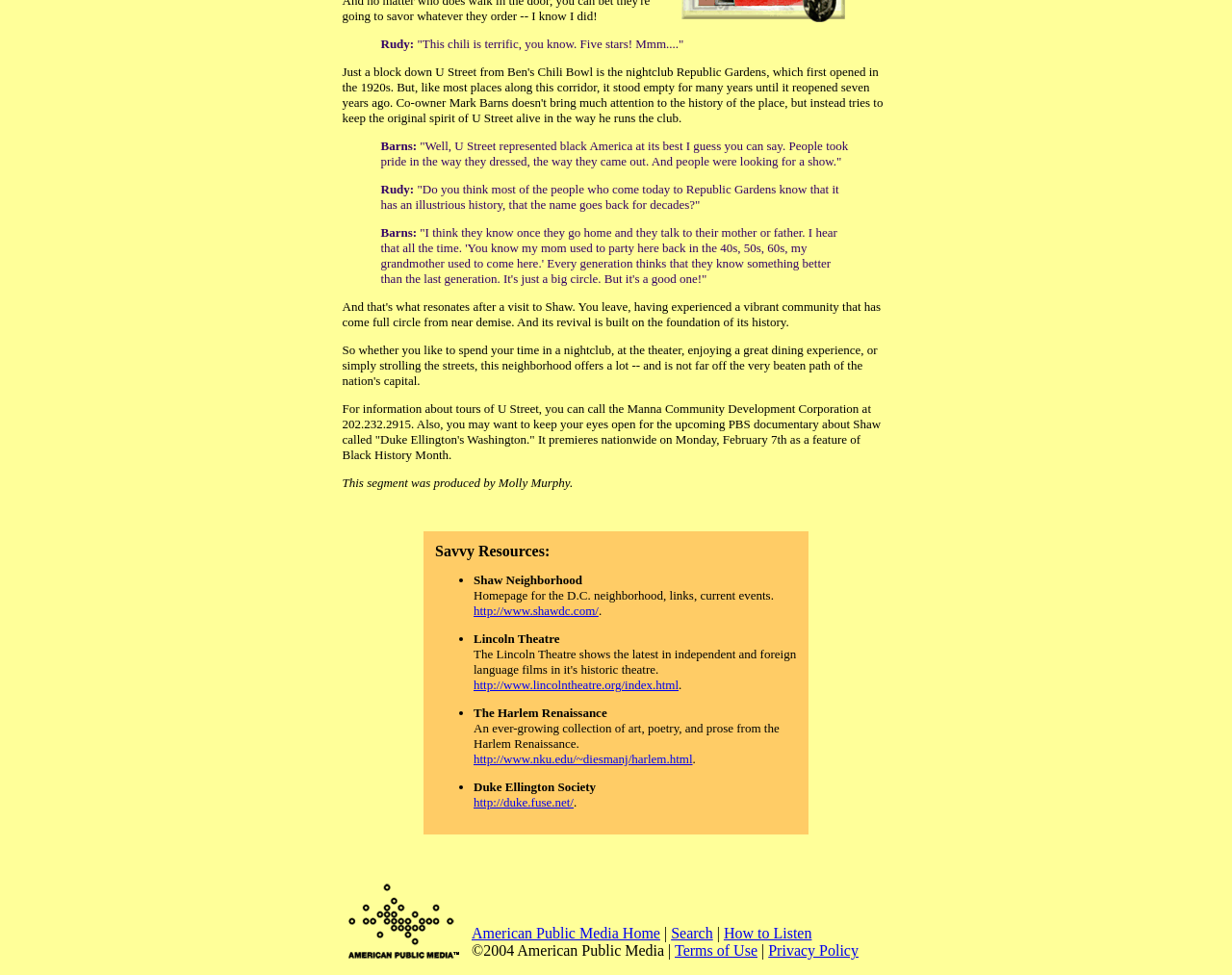Provide the bounding box coordinates for the UI element described in this sentence: "alt="American Public Media"". The coordinates should be four float values between 0 and 1, i.e., [left, top, right, bottom].

[0.283, 0.969, 0.375, 0.986]